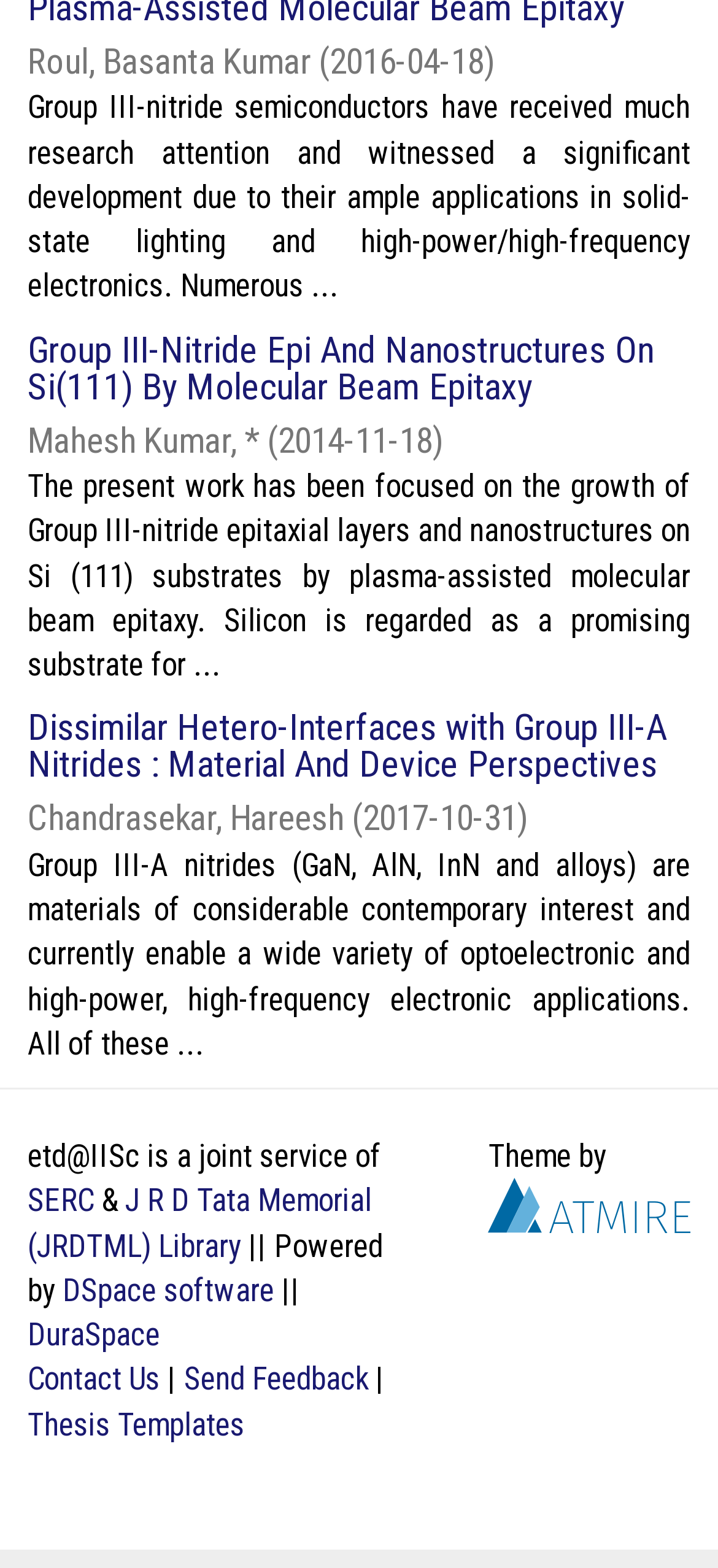Please determine the bounding box coordinates of the section I need to click to accomplish this instruction: "View the abstract of 'Group III-Nitride Epi And Nanostructures On Si(111) By Molecular Beam Epitaxy'".

[0.038, 0.209, 0.91, 0.26]